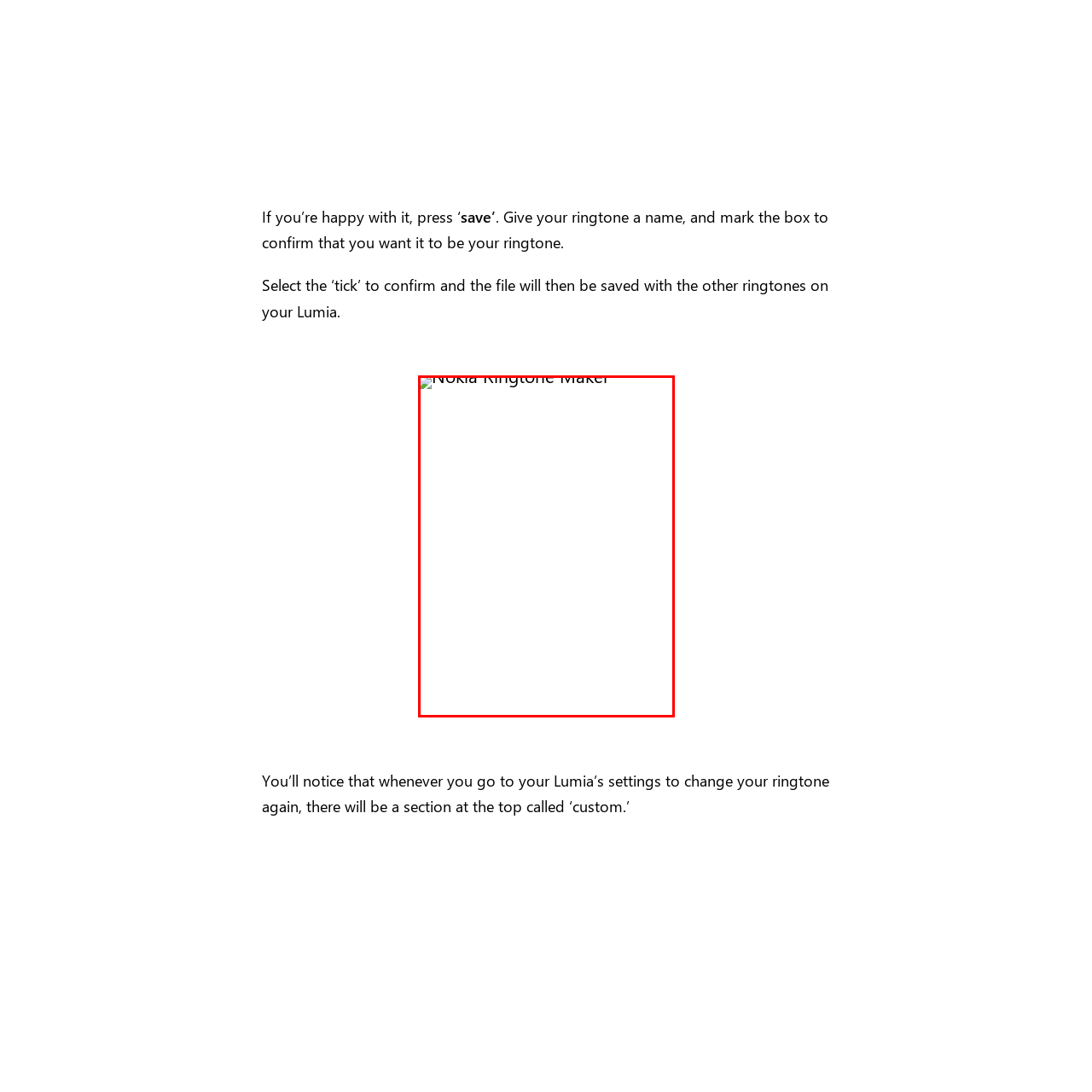What is a characteristic of Nokia Ringtone Maker's design?
Please analyze the image within the red bounding box and respond with a detailed answer to the question.

The caption describes the image as illustrating the software's user-friendly design and functionalities, implying that the application is designed to be easy to use and navigate, making it accessible to a wide range of users.